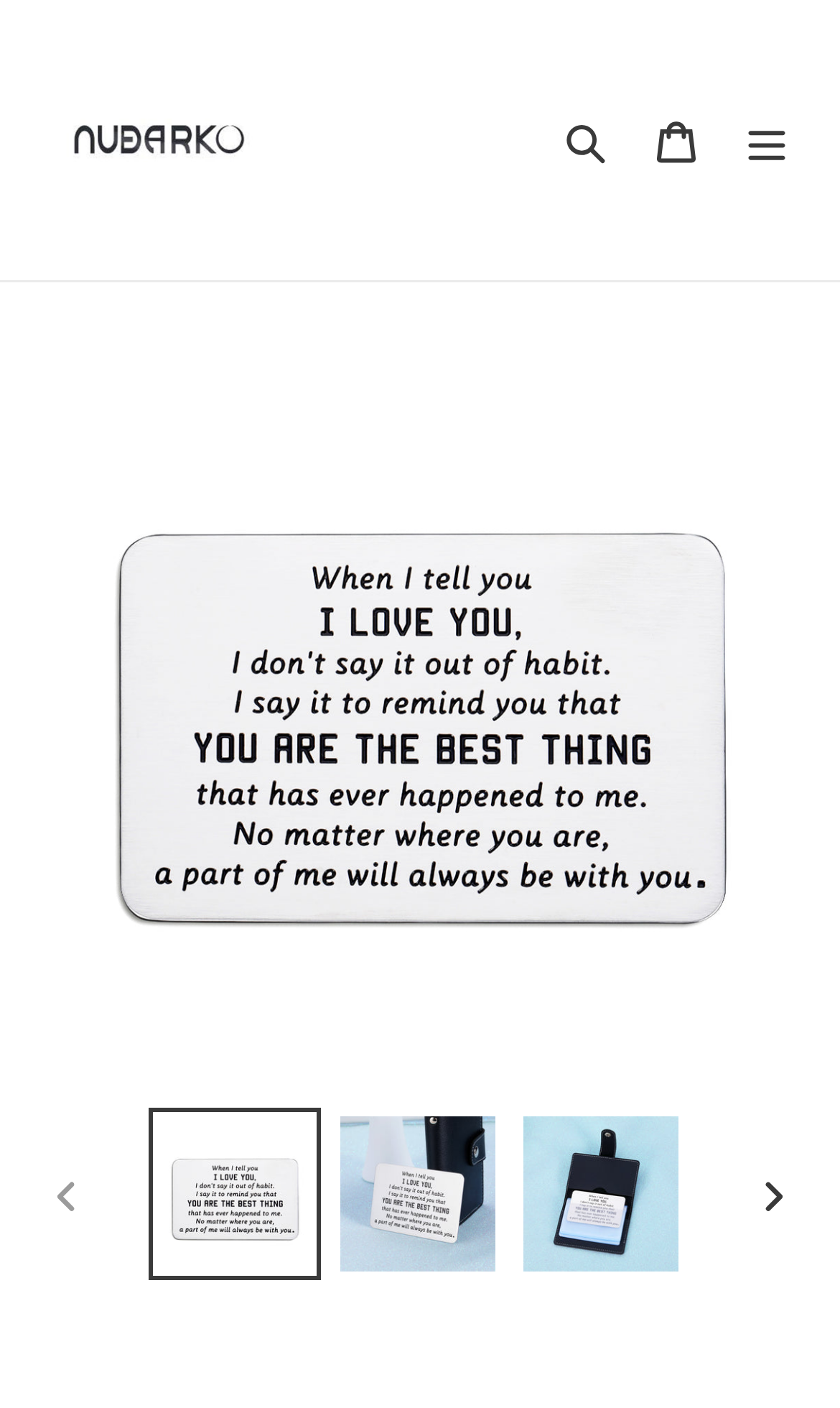Could you find the bounding box coordinates of the clickable area to complete this instruction: "Open the menu"?

[0.859, 0.067, 0.967, 0.132]